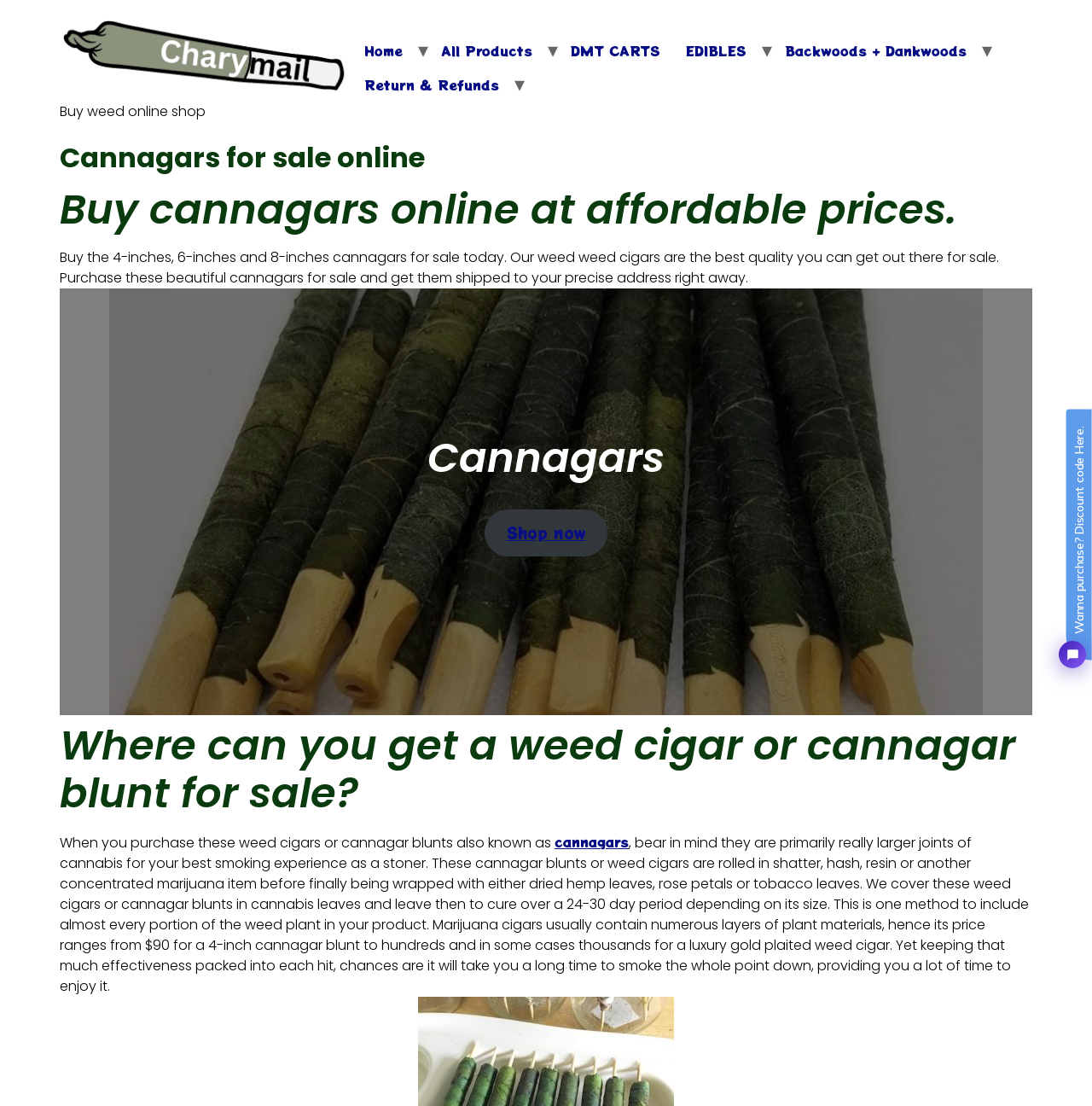Create an elaborate caption for the webpage.

The webpage is an online shop for cannagars, also known as weed cigars. At the top left corner, there is a link to "Chary Mail" accompanied by an image. Next to it, there is a static text "Buy weed online shop". 

The main navigation menu is located at the top center, consisting of links to "Home", "All Products", "DMT CARTS", "EDIBLES", "Backwoods + Dankwoods", and "Return & Refunds". 

Below the navigation menu, there is a large header section that spans the entire width of the page. It contains a heading "Cannagars for sale online" and a subheading "Buy cannagars online at affordable prices." 

Following the header section, there is a paragraph of text that describes the cannagars for sale, including their sizes and quality. Below the text, there is a large image of cannagars. 

Next to the image, there is a heading "Cannagars" and a "Shop now" link. Further down, there is another heading "Where can you get a weed cigar or cannagar blunt for sale?" followed by a paragraph of text that explains the composition and benefits of cannagar blunts or weed cigars. 

The page also features an iframe at the bottom right corner, which is a chat window from Tidio Chat.